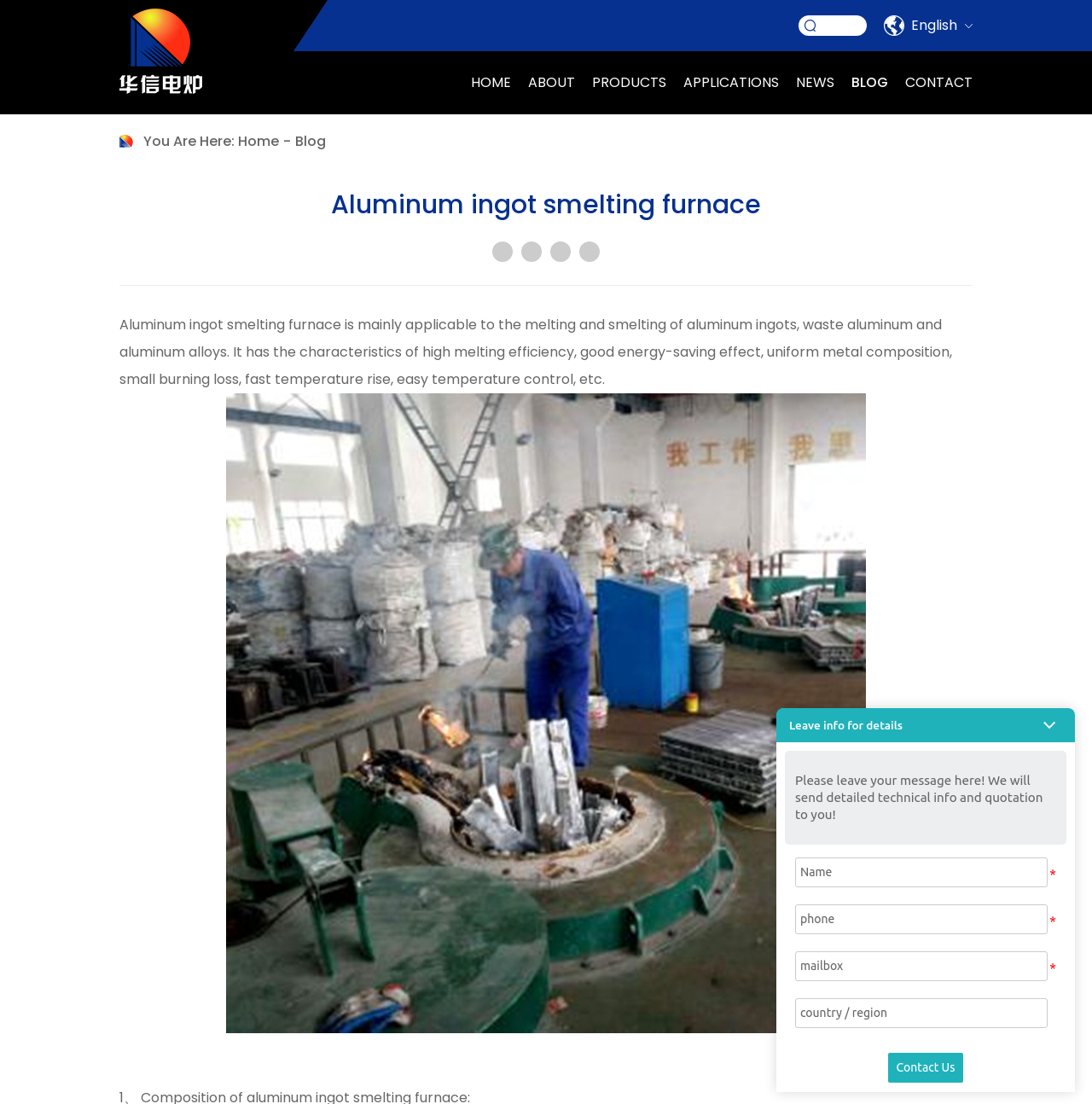What is the characteristic of the aluminum ingot smelting furnace mentioned in the webpage content?
Using the visual information, respond with a single word or phrase.

High melting efficiency